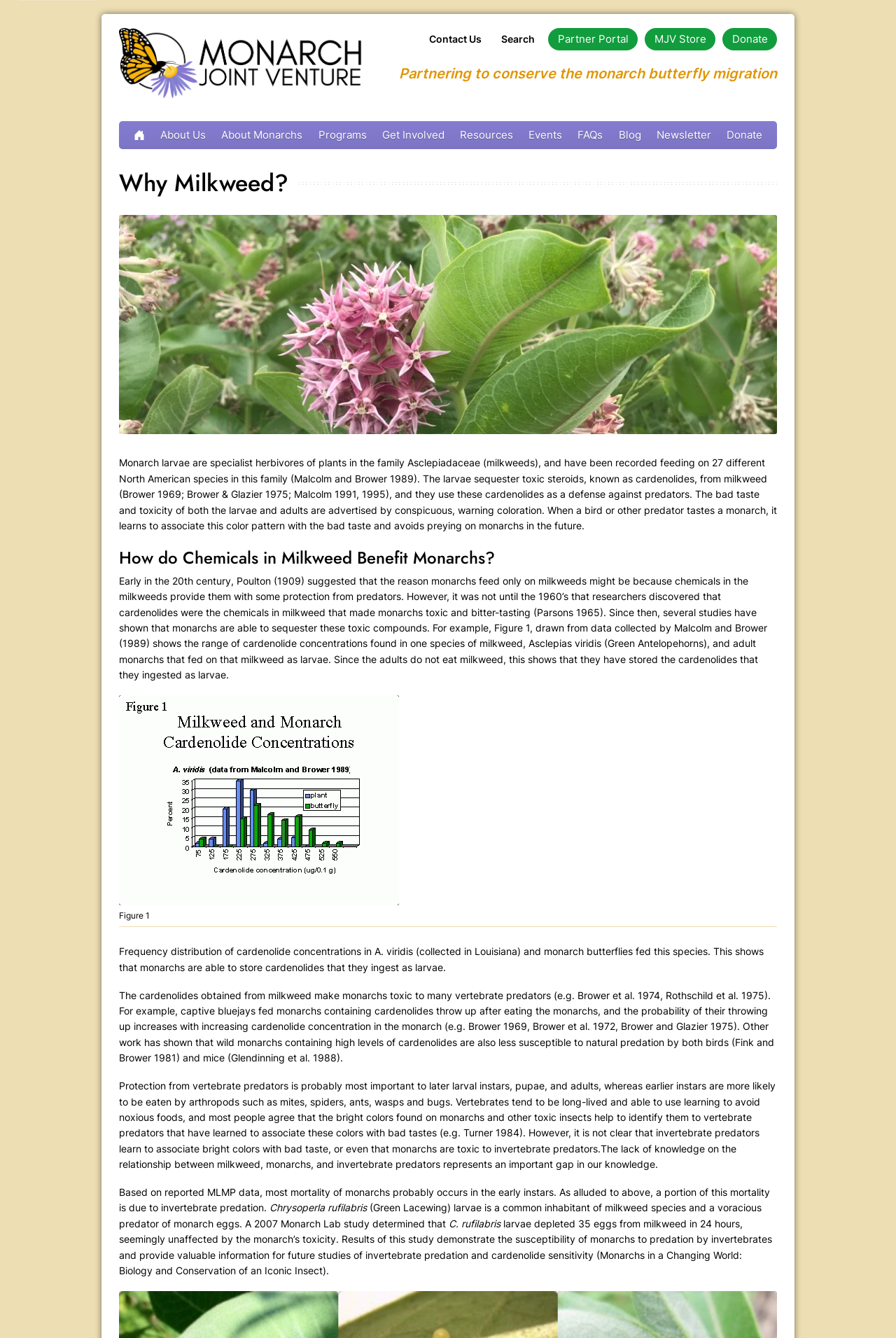Determine the bounding box coordinates for the UI element with the following description: "Why Milkweed?". The coordinates should be four float numbers between 0 and 1, represented as [left, top, right, bottom].

[0.239, 0.21, 0.421, 0.229]